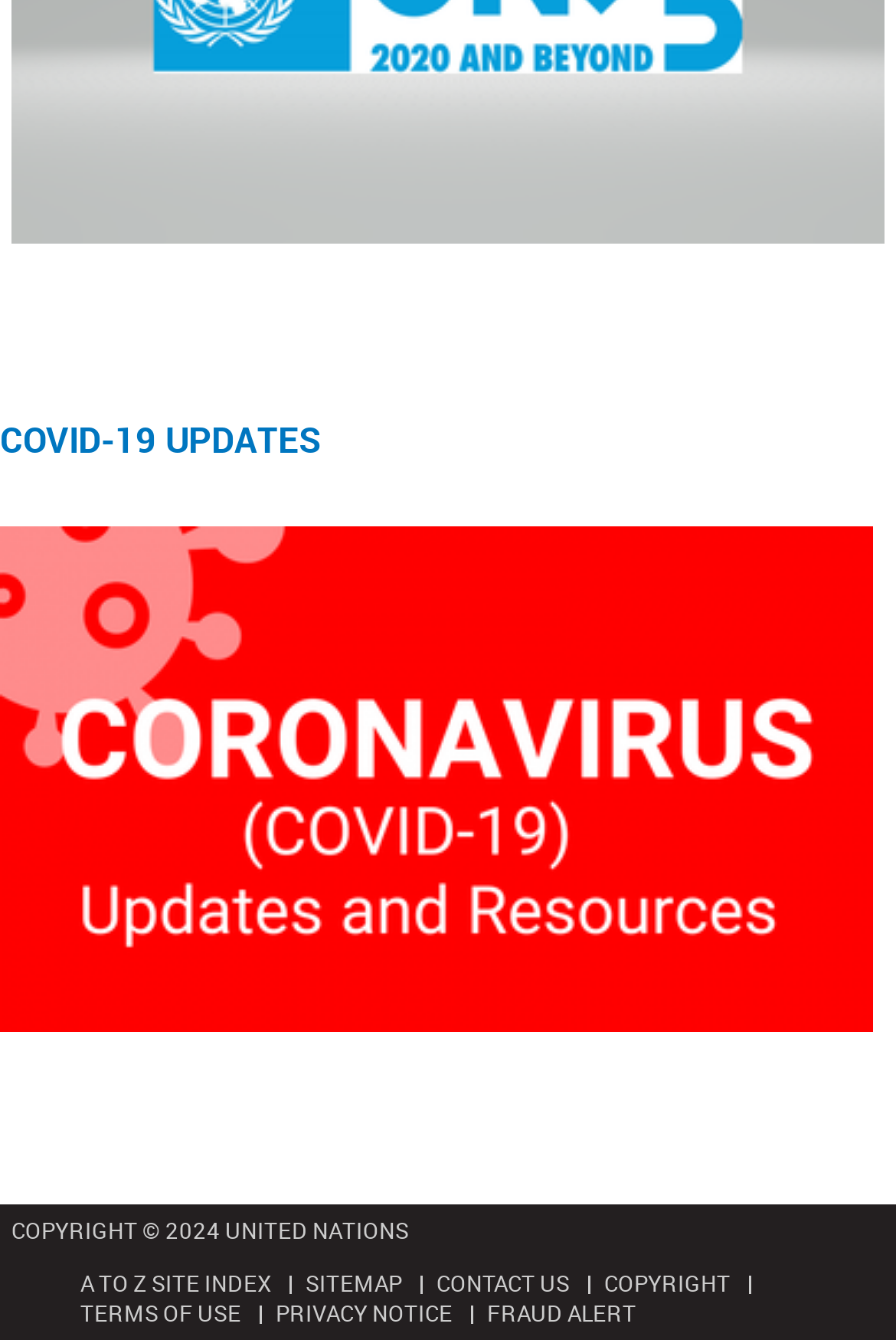Refer to the image and offer a detailed explanation in response to the question: What is the anniversary being celebrated?

The webpage mentions '2020 marks the 75th anniversary of the United Nations' in the link element with ID 172, indicating that the anniversary being celebrated is the 75th anniversary of the United Nations.